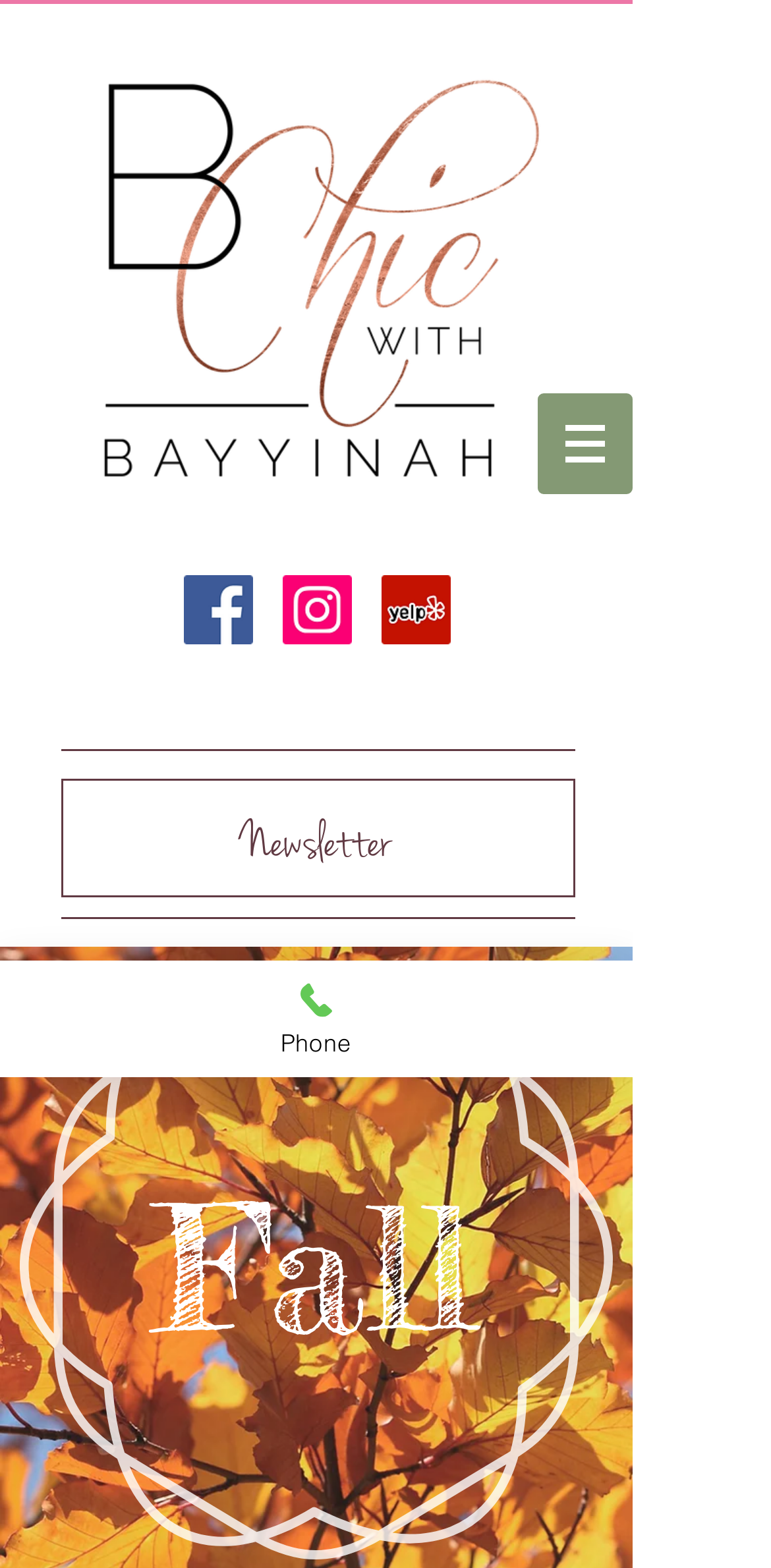Calculate the bounding box coordinates of the UI element given the description: "aria-label="Facebook Social Icon"".

[0.238, 0.367, 0.328, 0.411]